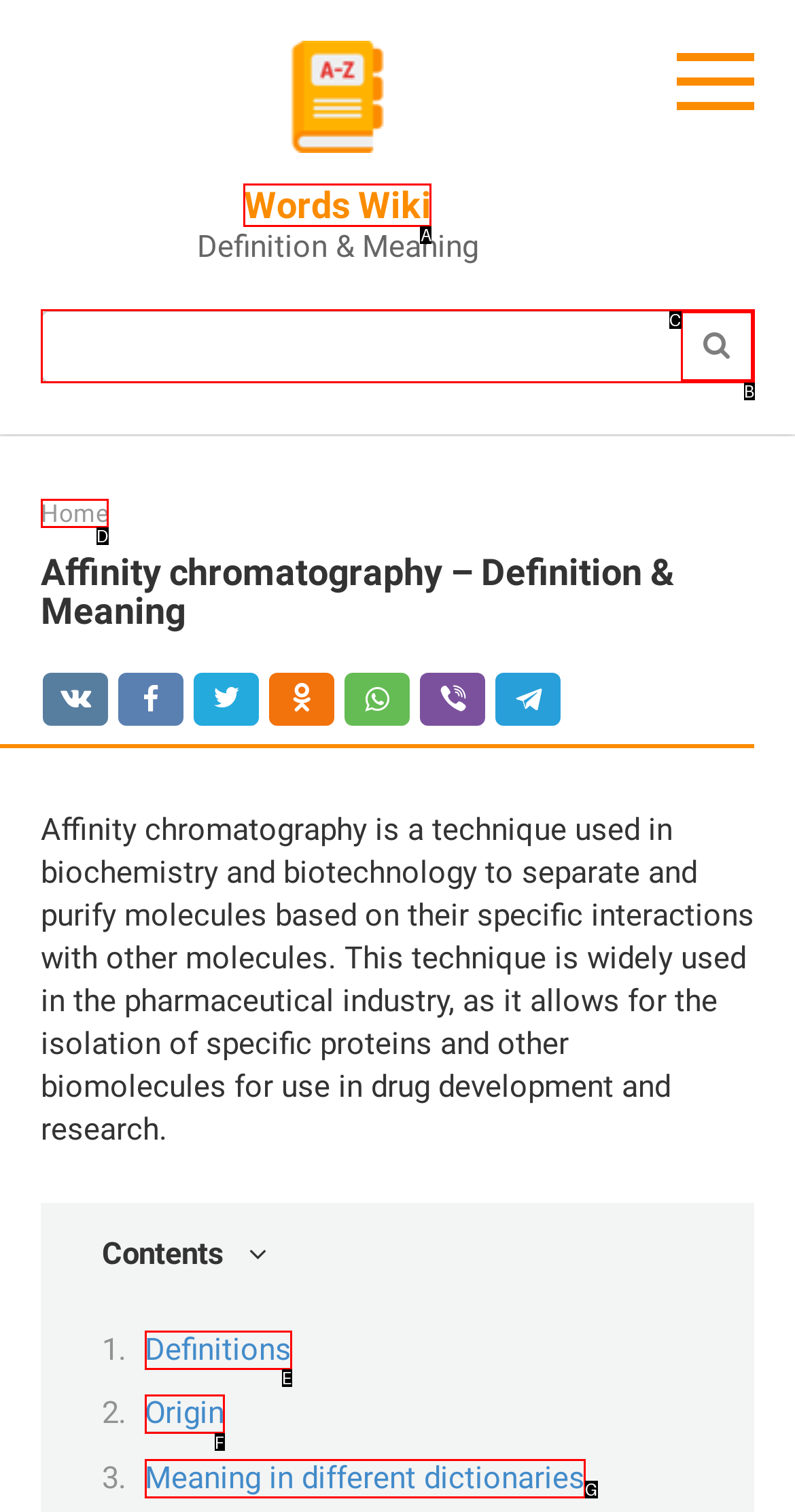From the given options, choose the HTML element that aligns with the description: Meaning in different dictionaries. Respond with the letter of the selected element.

G